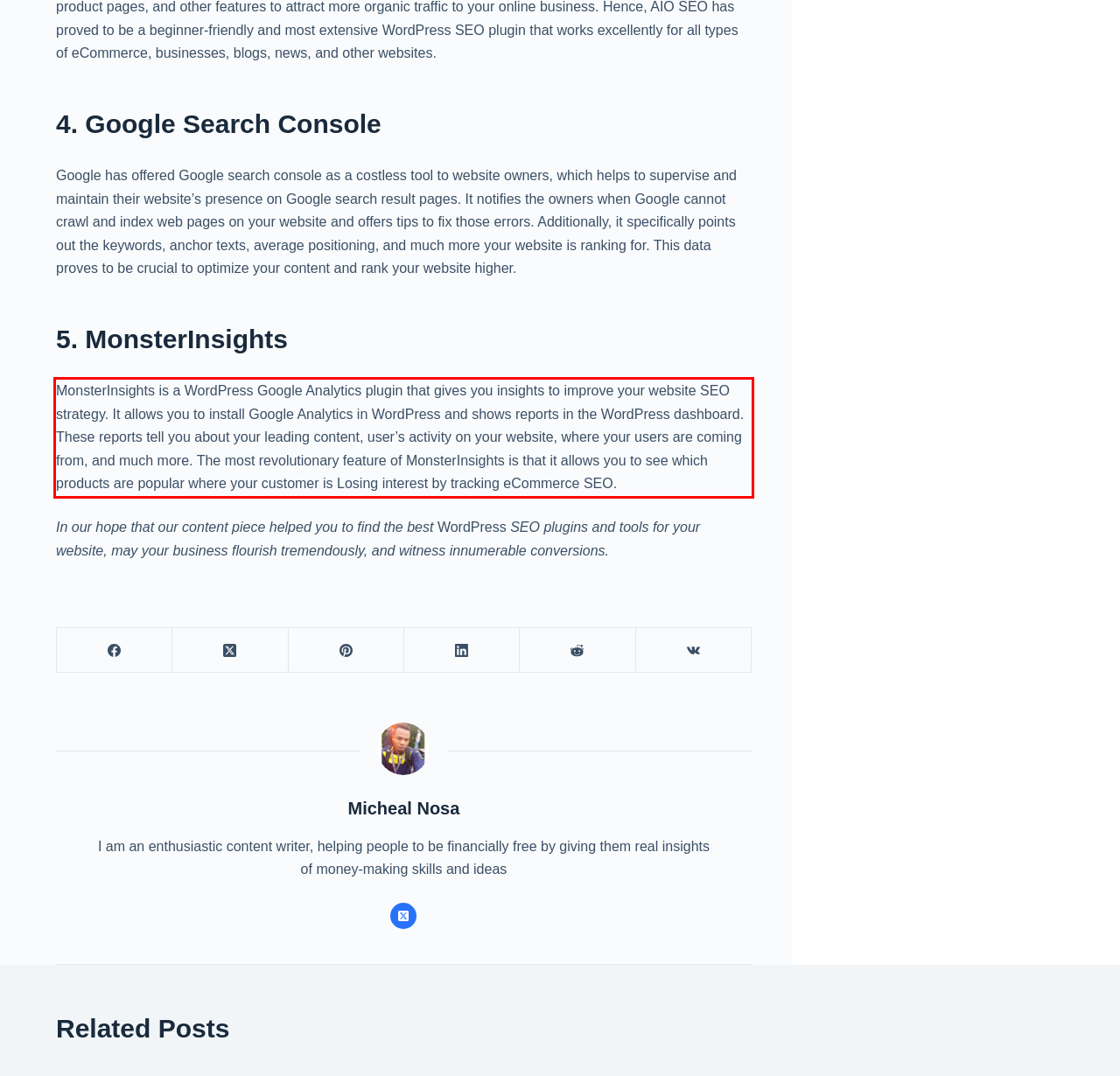You are given a screenshot showing a webpage with a red bounding box. Perform OCR to capture the text within the red bounding box.

MonsterInsights is a WordPress Google Analytics plugin that gives you insights to improve your website SEO strategy. It allows you to install Google Analytics in WordPress and shows reports in the WordPress dashboard. These reports tell you about your leading content, user’s activity on your website, where your users are coming from, and much more. The most revolutionary feature of MonsterInsights is that it allows you to see which products are popular where your customer is Losing interest by tracking eCommerce SEO.